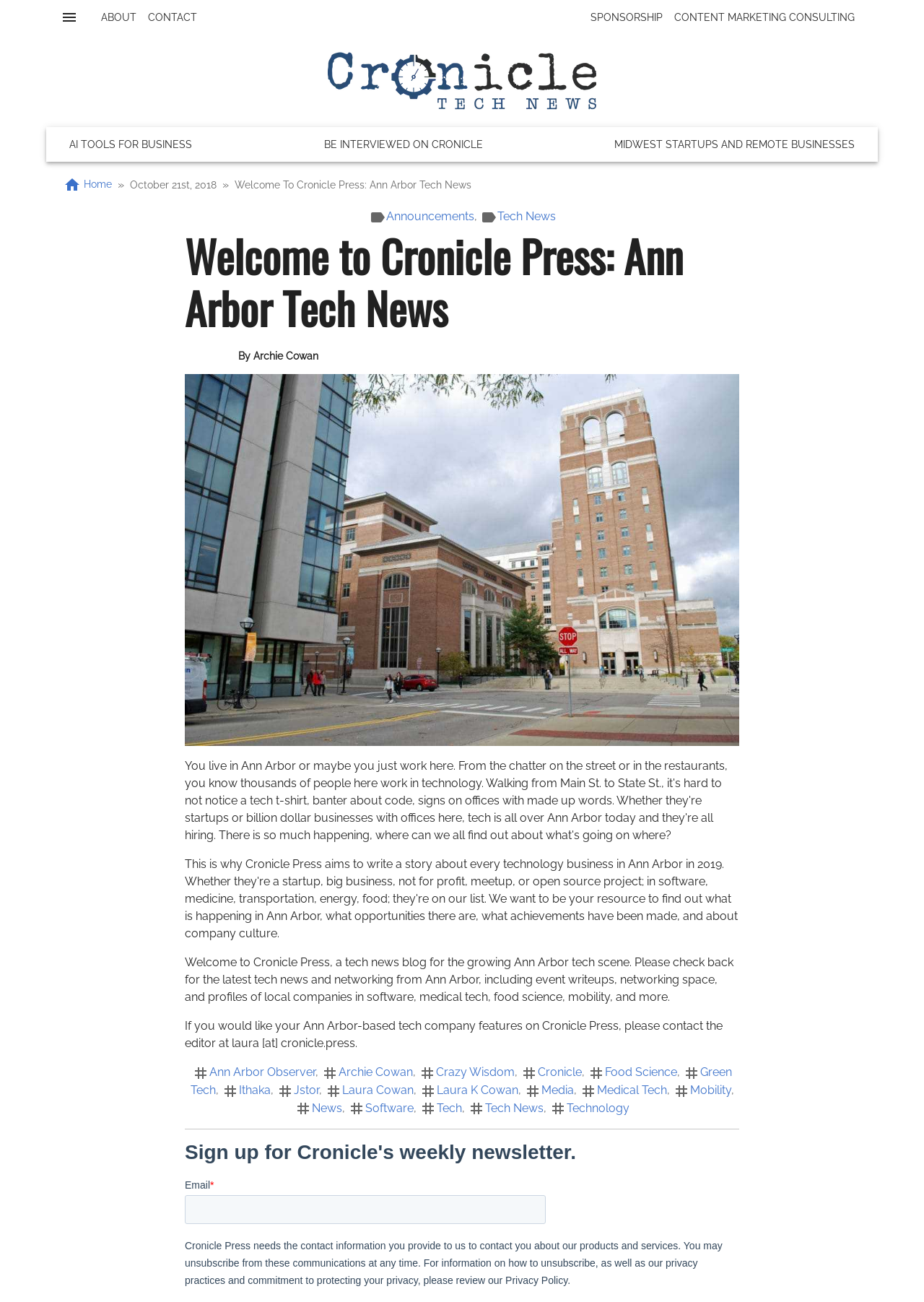Pinpoint the bounding box coordinates of the clickable area necessary to execute the following instruction: "Check the 'Subordinate Services Selection Board (SSSB) Punjab Vacancy Details'". The coordinates should be given as four float numbers between 0 and 1, namely [left, top, right, bottom].

None